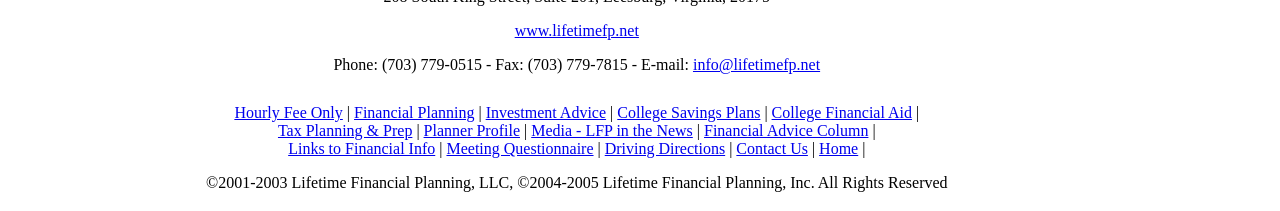How many links are available in the main menu?
Please ensure your answer to the question is detailed and covers all necessary aspects.

The main menu is located in the second row of the table, and it contains 14 links, including 'Hourly Fee Only', 'Financial Planning', 'Investment Advice', and others, separated by vertical bars.